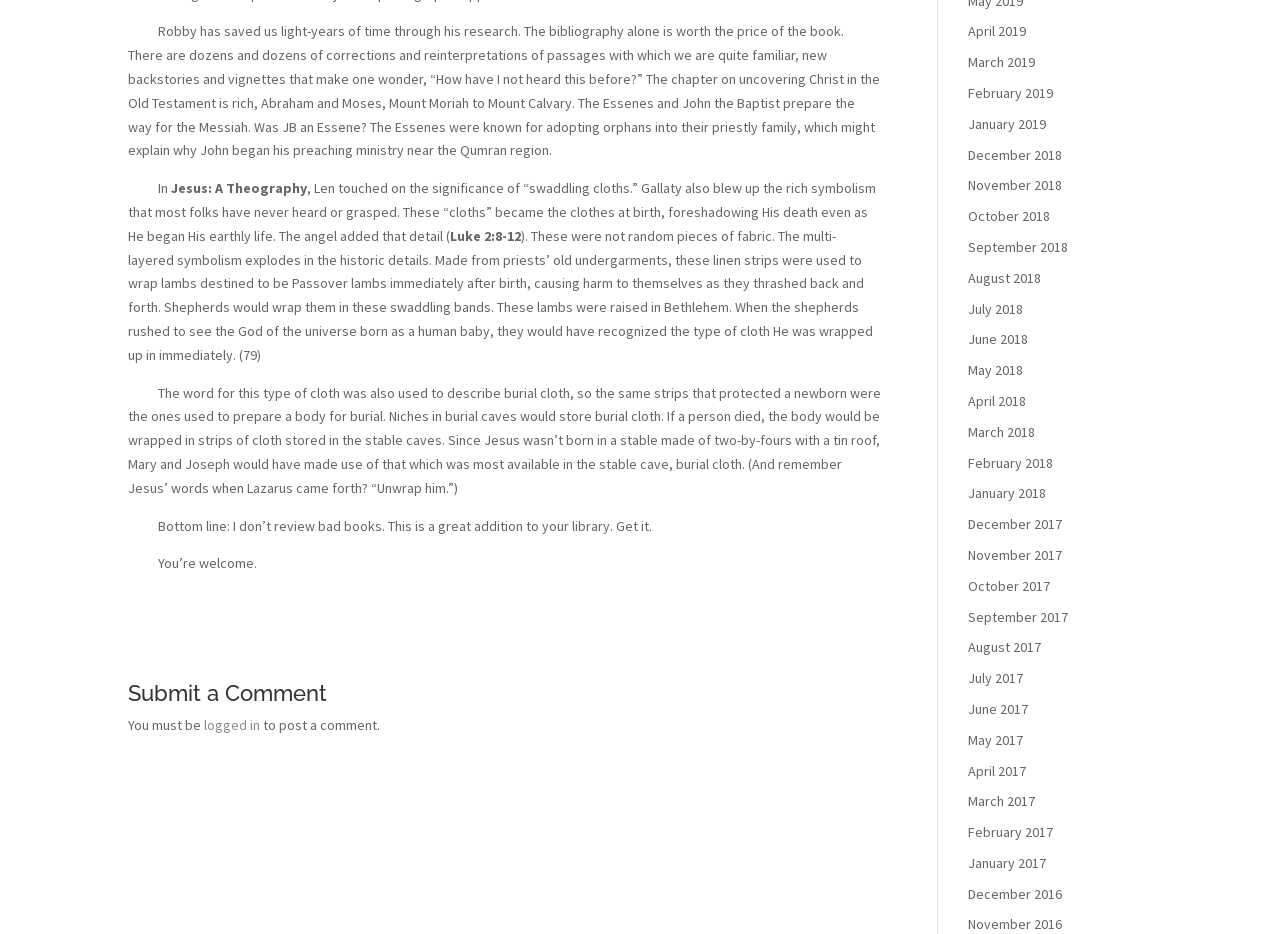What is the significance of swaddling cloths?
Could you please answer the question thoroughly and with as much detail as possible?

The significance of swaddling cloths is that they foreshadowed His death even as He began His earthly life, as mentioned in the text 'These “cloths” became the clothes at birth, foreshadowing His death even as He began His earthly life.'.